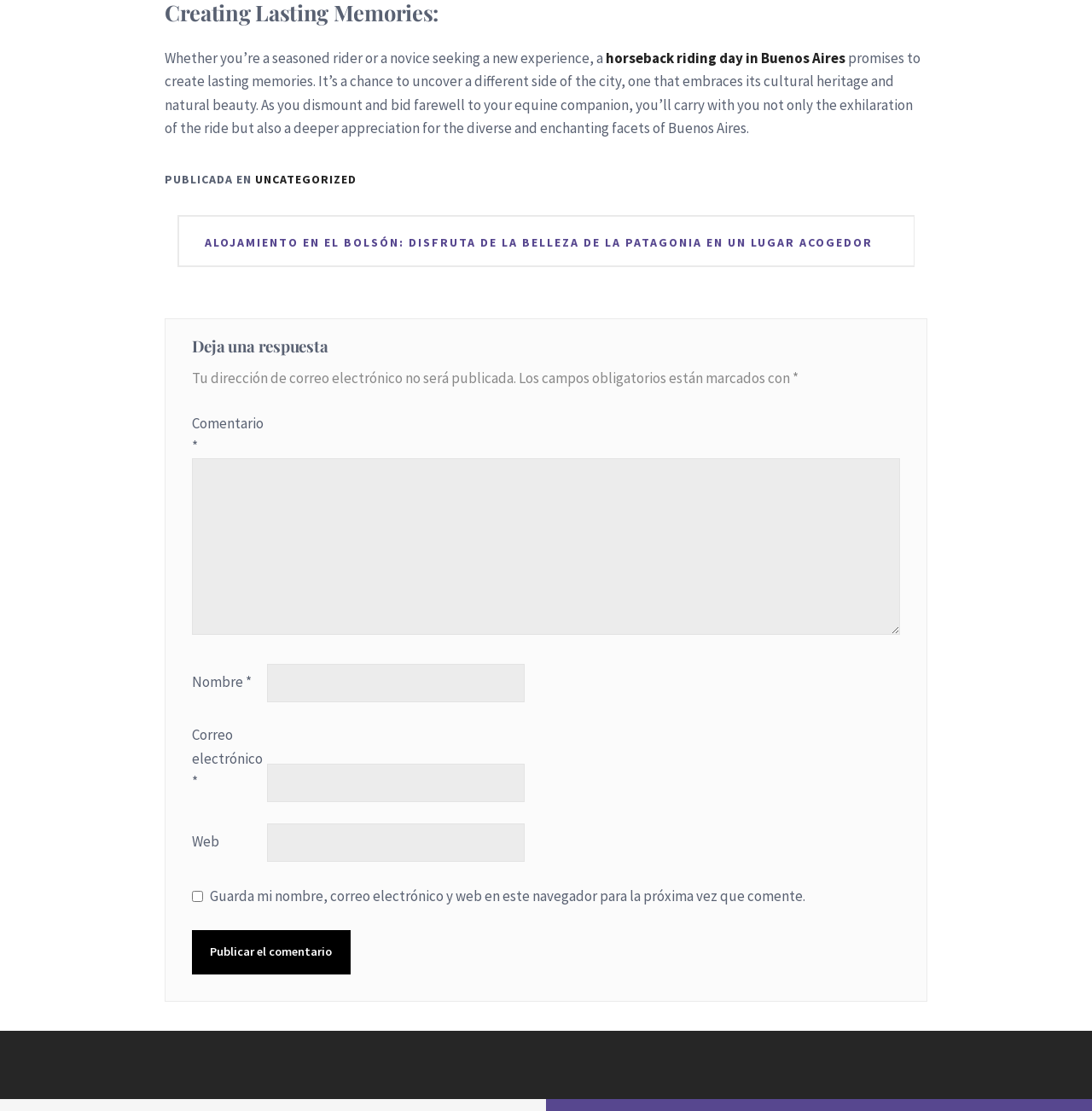Determine the bounding box coordinates of the element that should be clicked to execute the following command: "Click on the navigation to view entries".

[0.162, 0.193, 0.838, 0.263]